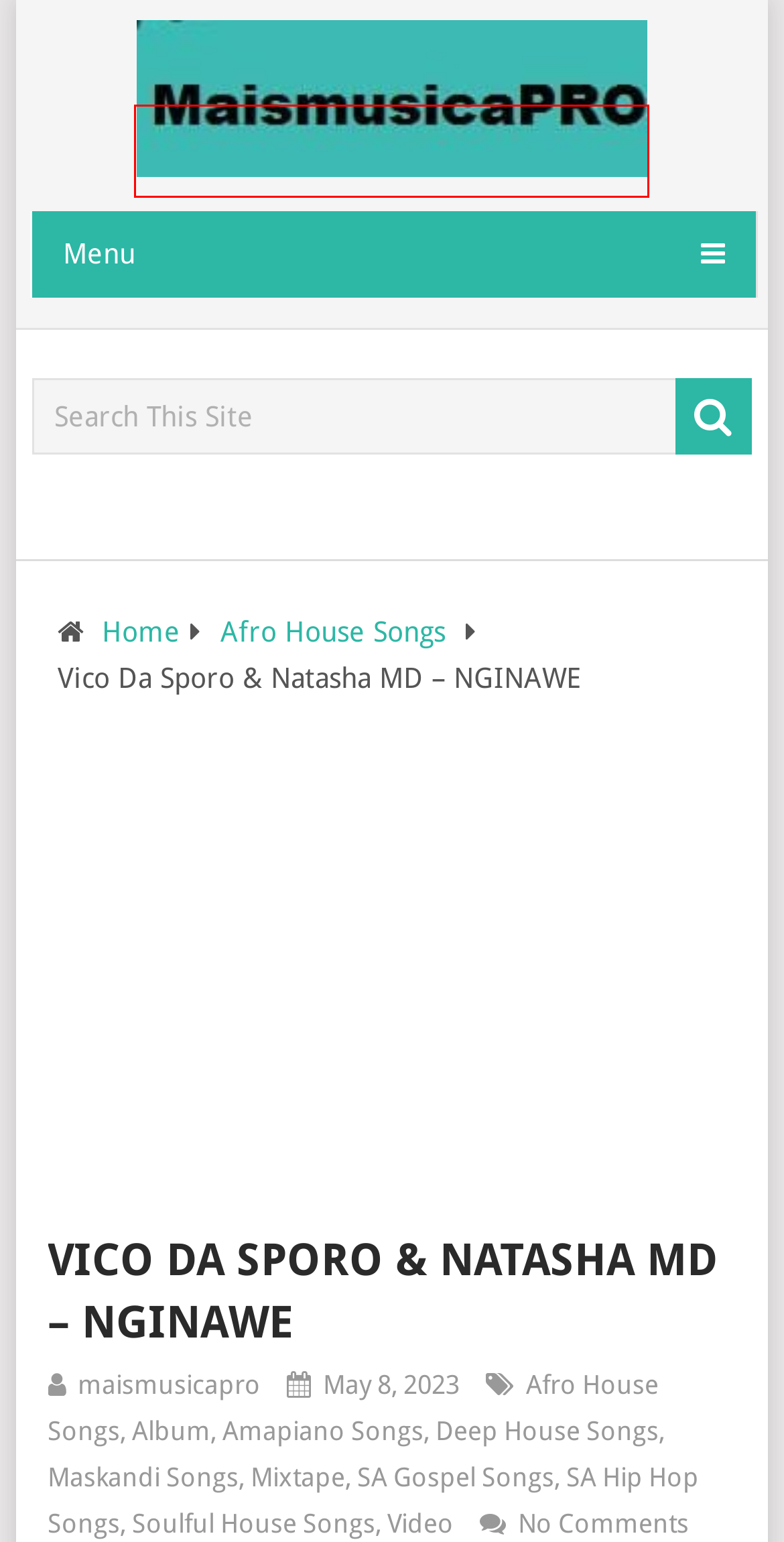Analyze the screenshot of a webpage that features a red rectangle bounding box. Pick the webpage description that best matches the new webpage you would see after clicking on the element within the red bounding box. Here are the candidates:
A. Latest Mixtape MP3 Download 2024 | Maismusica PRO
B. Latest Video MP3 Download 2024 | Maismusica PRO
C. Latest Maskandi Songs MP3 Download 2024 | Maismusica PRO
D. Latest Soulful House Songs MP3 Download 2024 | Maismusica PRO
E. Latest Album MP3 Download 2024 | Maismusica PRO
F. maismusicapro | Maismusica PRO
G. Maismusic PRO: Latest South African Music MP3 Download
H. Latest SA Gospel Songs MP3 Download 2024 | Maismusica PRO

G